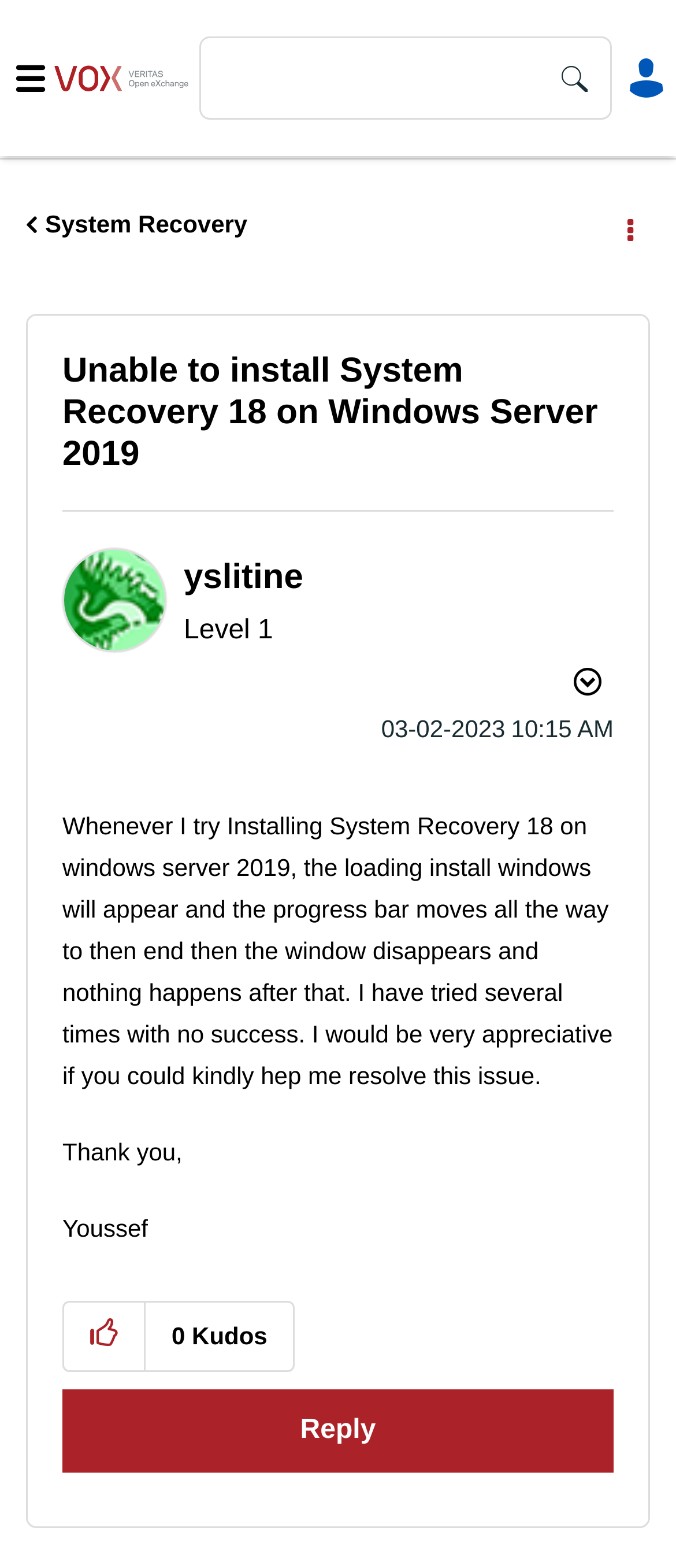Please predict the bounding box coordinates of the element's region where a click is necessary to complete the following instruction: "View profile of yslitine". The coordinates should be represented by four float numbers between 0 and 1, i.e., [left, top, right, bottom].

[0.272, 0.356, 0.449, 0.381]